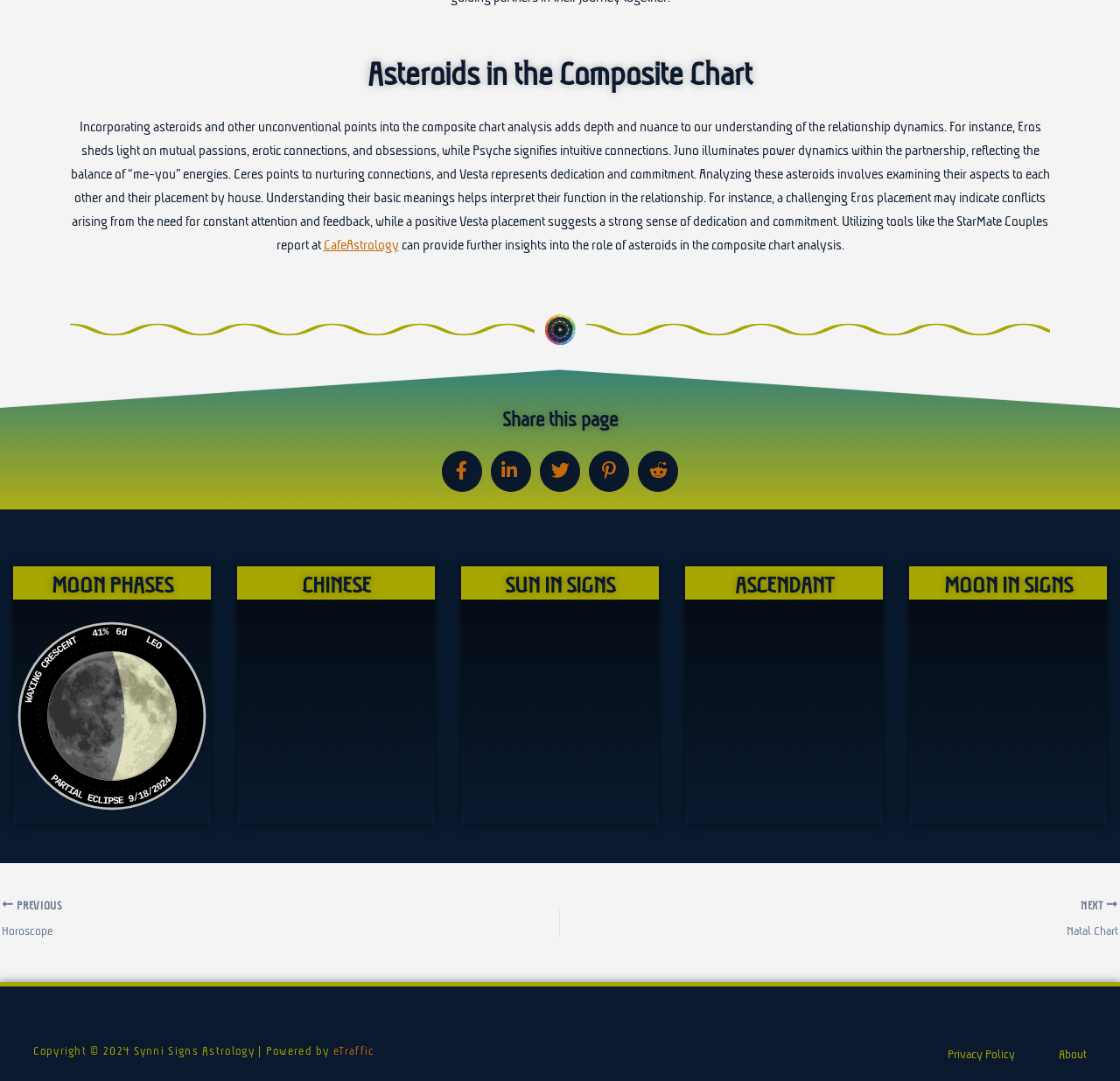Given the element description: "Next Natal Chart", predict the bounding box coordinates of this UI element. The coordinates must be four float numbers between 0 and 1, given as [left, top, right, bottom].

[0.598, 0.793, 0.998, 0.835]